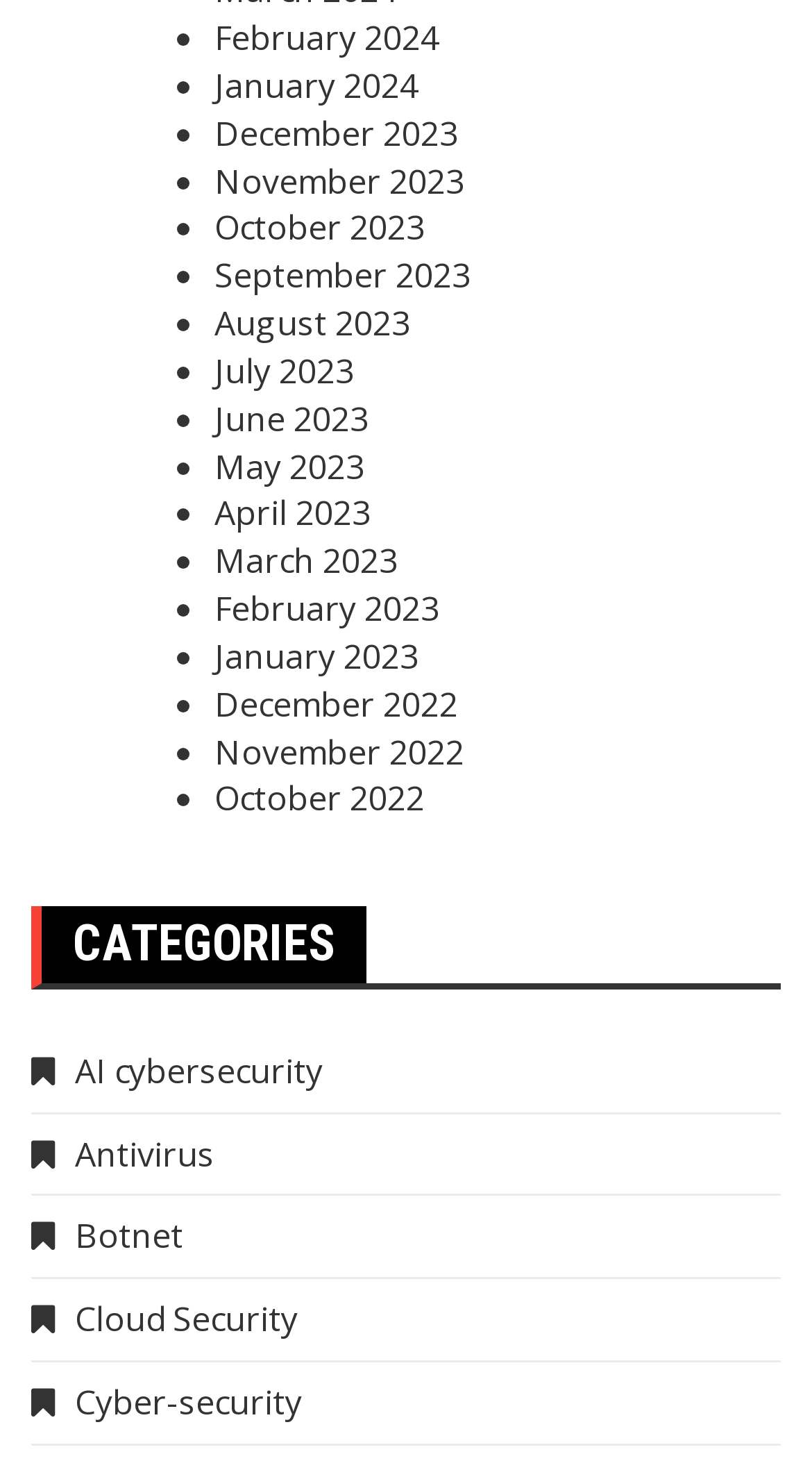Using the webpage screenshot, locate the HTML element that fits the following description and provide its bounding box: "April 2023".

[0.264, 0.336, 0.456, 0.367]